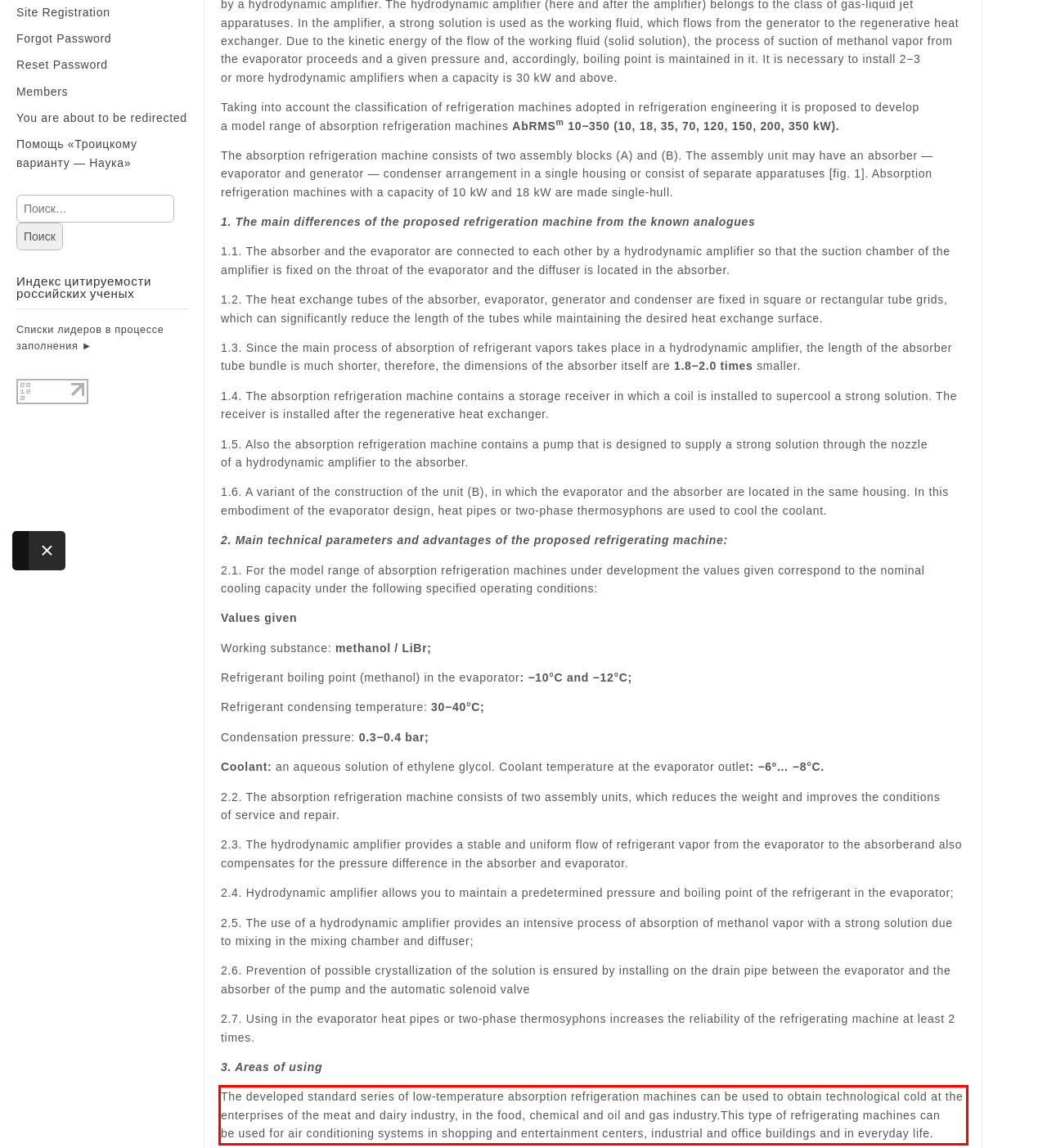Please examine the screenshot of the webpage and read the text present within the red rectangle bounding box.

The developed standard series of low-temperature absorption refrigeration machines can be used to obtain technological cold at the enterprises of the meat and dairy industry, in the food, chemical and oil and gas industry.This type of refrigerating machines can be used for air conditioning systems in shopping and entertainment centers, industrial and office buildings and in everyday life.